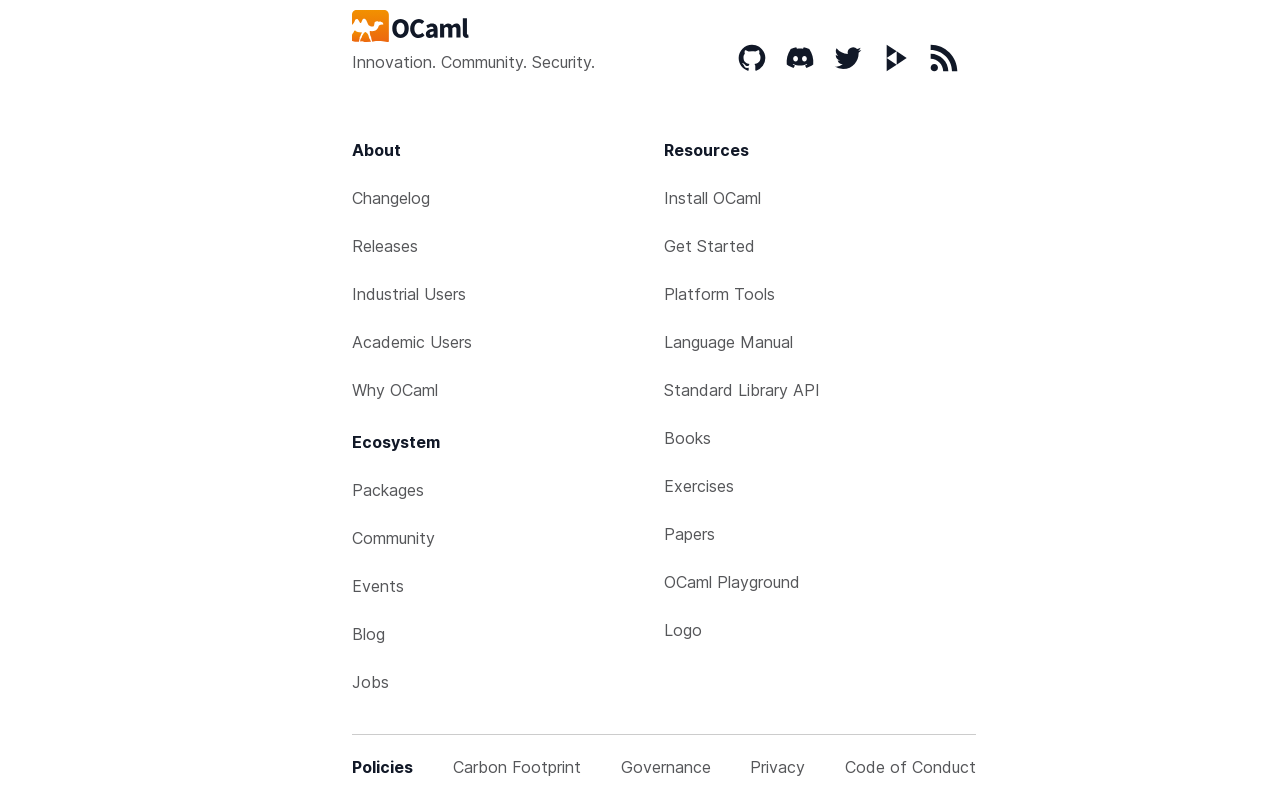What is the slogan of OCaml?
Answer the question using a single word or phrase, according to the image.

Innovation. Community. Security.